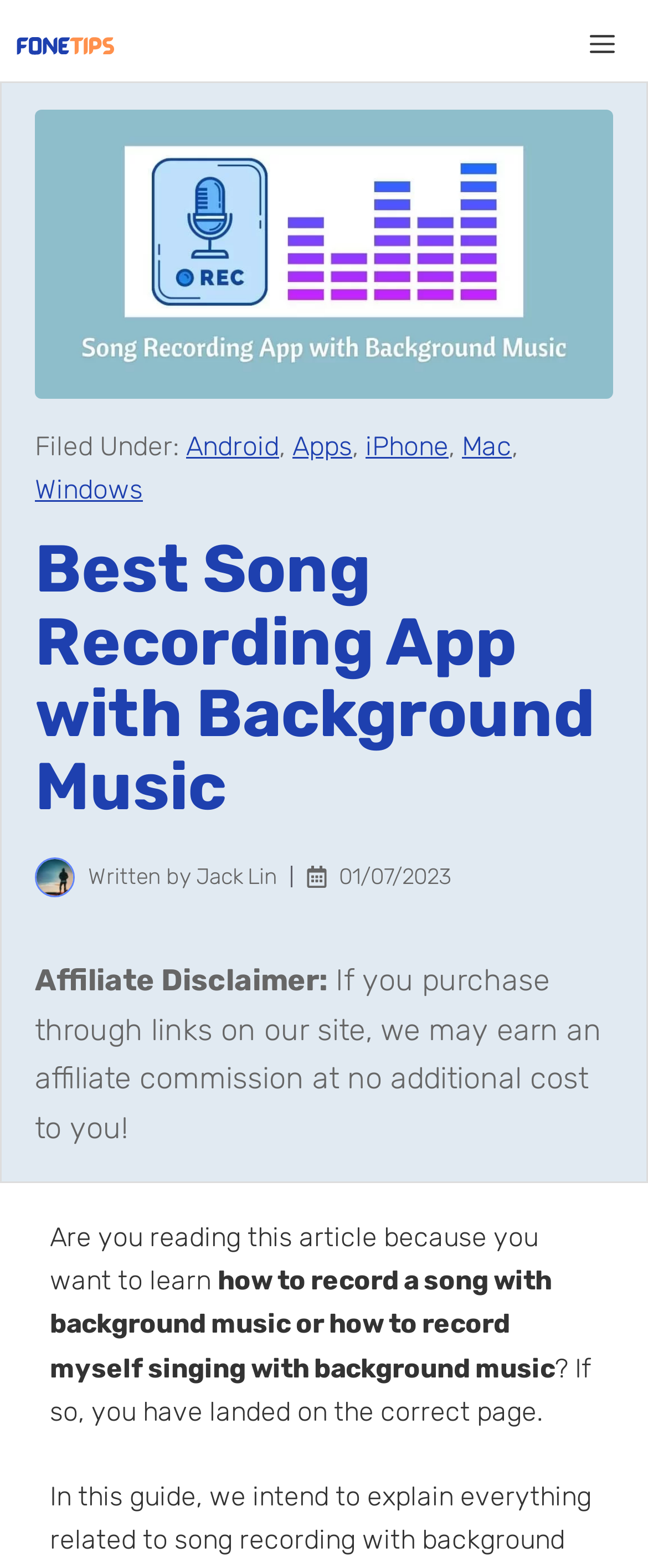Your task is to find and give the main heading text of the webpage.

Best Song Recording App with Background Music